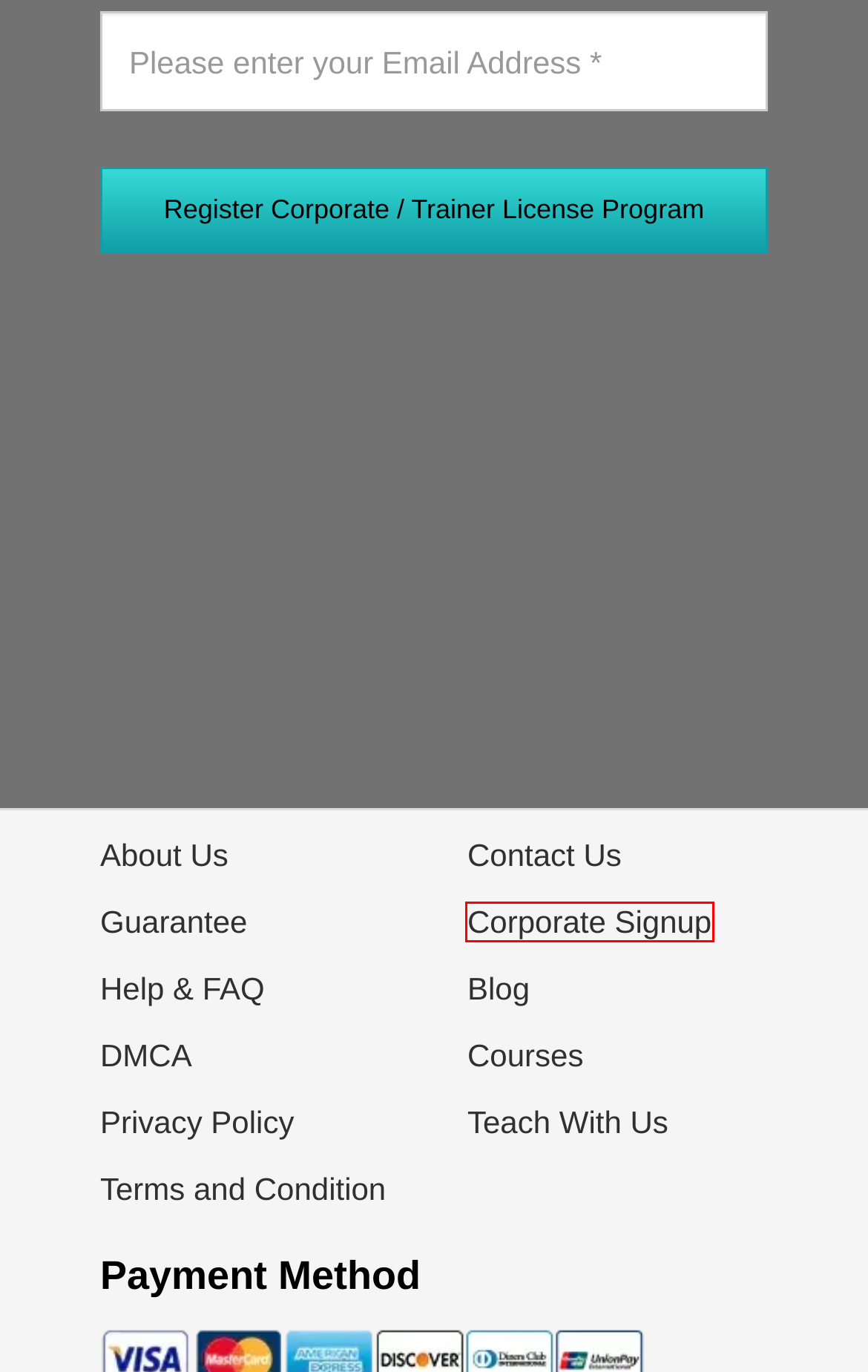Given a screenshot of a webpage with a red bounding box, please pick the webpage description that best fits the new webpage after clicking the element inside the bounding box. Here are the candidates:
A. Corporate Signup | CertsTraining
B. About Us | CertsTraining
C. CertsTraining Blog | IT Exam Dumps & Questions
D. FAQs - CertsTraining
E. Contact | CertsTraining
F. Guarantee | CertsTraining
G. Video Courses | CertsTraining
H. Dmca | CertsTraining

A